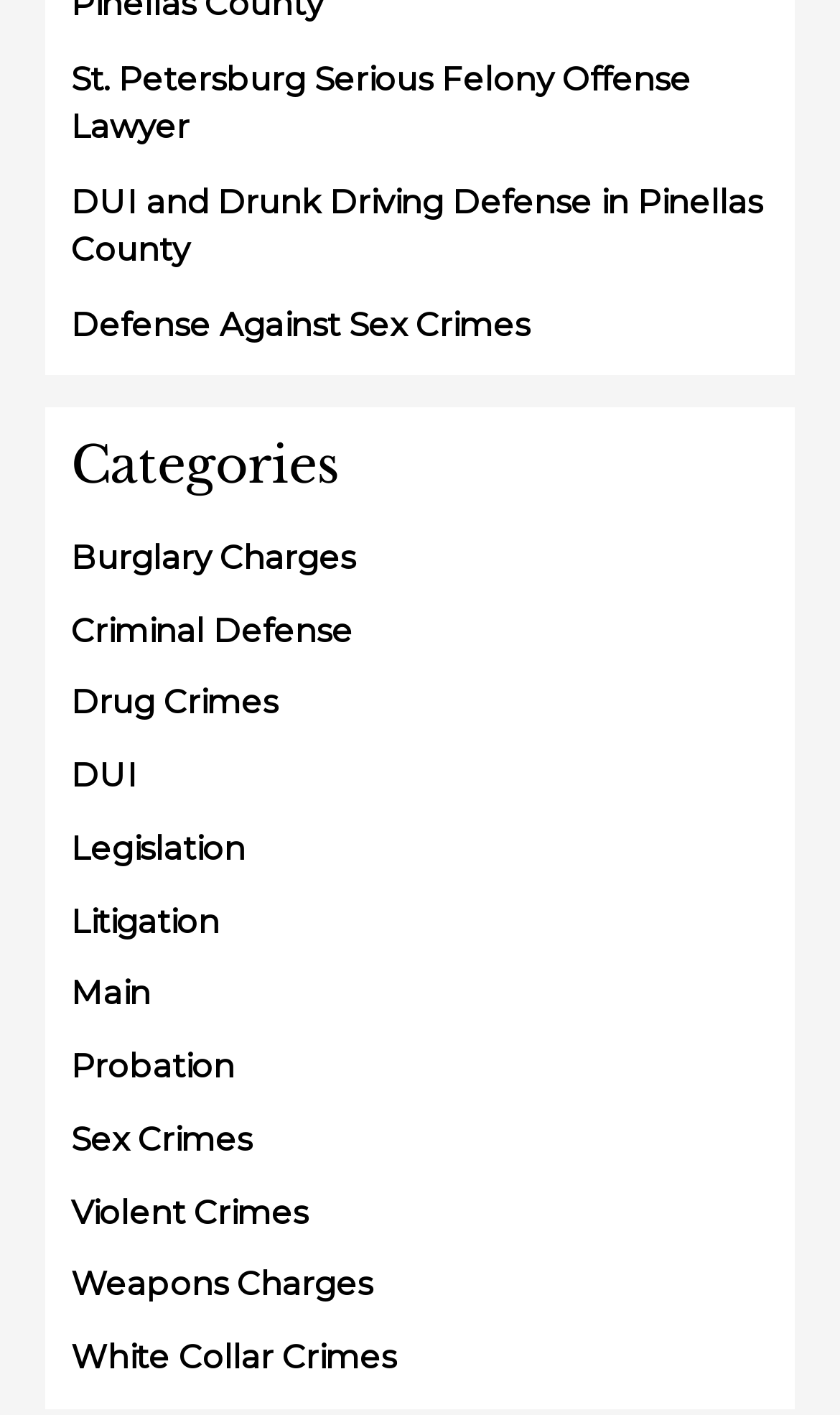Predict the bounding box coordinates of the area that should be clicked to accomplish the following instruction: "Click on St. Petersburg Serious Felony Offense Lawyer". The bounding box coordinates should consist of four float numbers between 0 and 1, i.e., [left, top, right, bottom].

[0.085, 0.041, 0.823, 0.104]